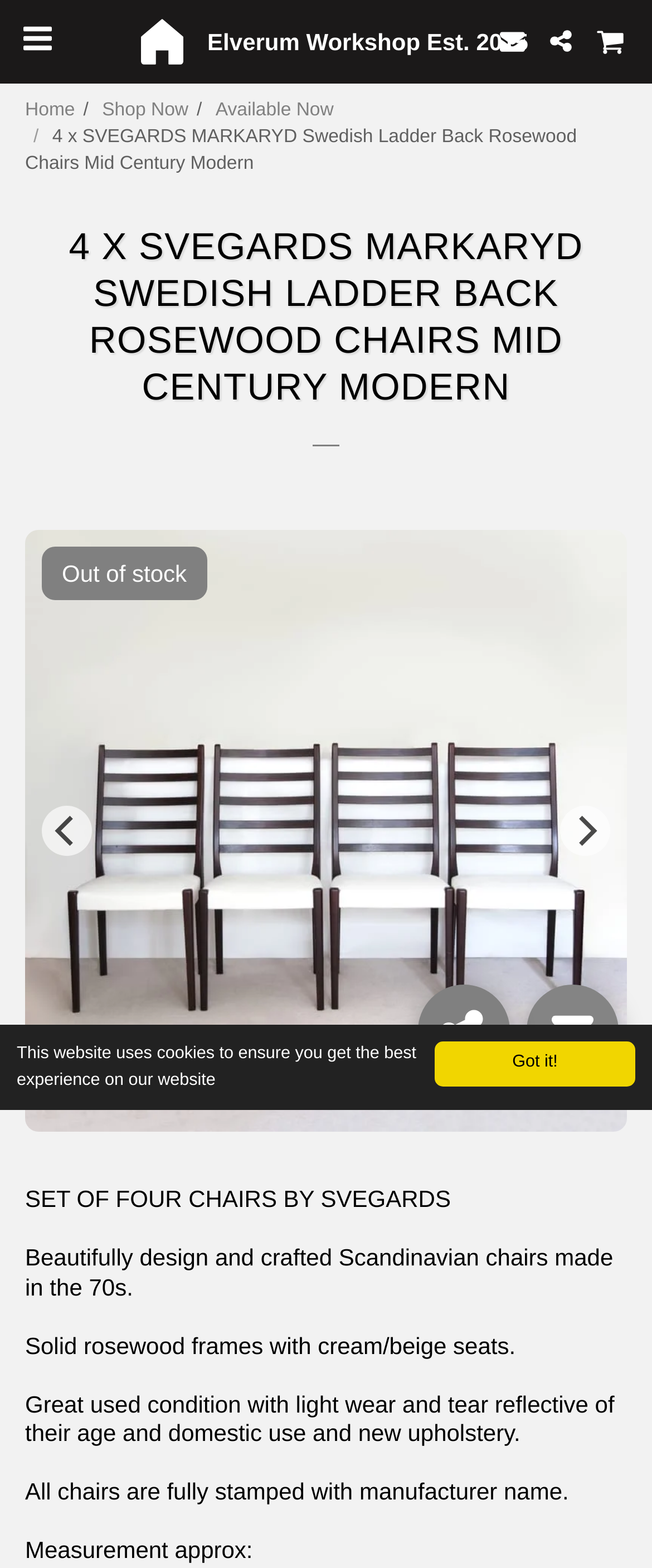Explain the contents of the webpage comprehensively.

This webpage is about a set of four Scandinavian chairs made in the 1970s, designed by SVEGARDS. The page has a prominent heading that reads "4 X SVEGARDS MARKARYD SWEDISH LADDER BACK ROSEWOOD CHAIRS MID CENTURY MODERN" at the top center of the page. 

Below the heading, there is a horizontal separator line. On the left side of the page, there are navigation buttons, including "previous" and "next", with small images beside them. 

The main content of the page is a description of the chairs, which are solid rosewood frames with cream/beige seats, in great used condition with light wear and tear. 

At the top right corner of the page, there are several links, including "Got it!", "Elverum Workshop Est. 2015", and three buttons with no text. 

Below these links, there are three more links: "Home", "Shop Now", and "Available Now", aligned horizontally. 

At the bottom of the page, there are several more links and images, including a link with the text "Out of stock" that spans most of the page width.